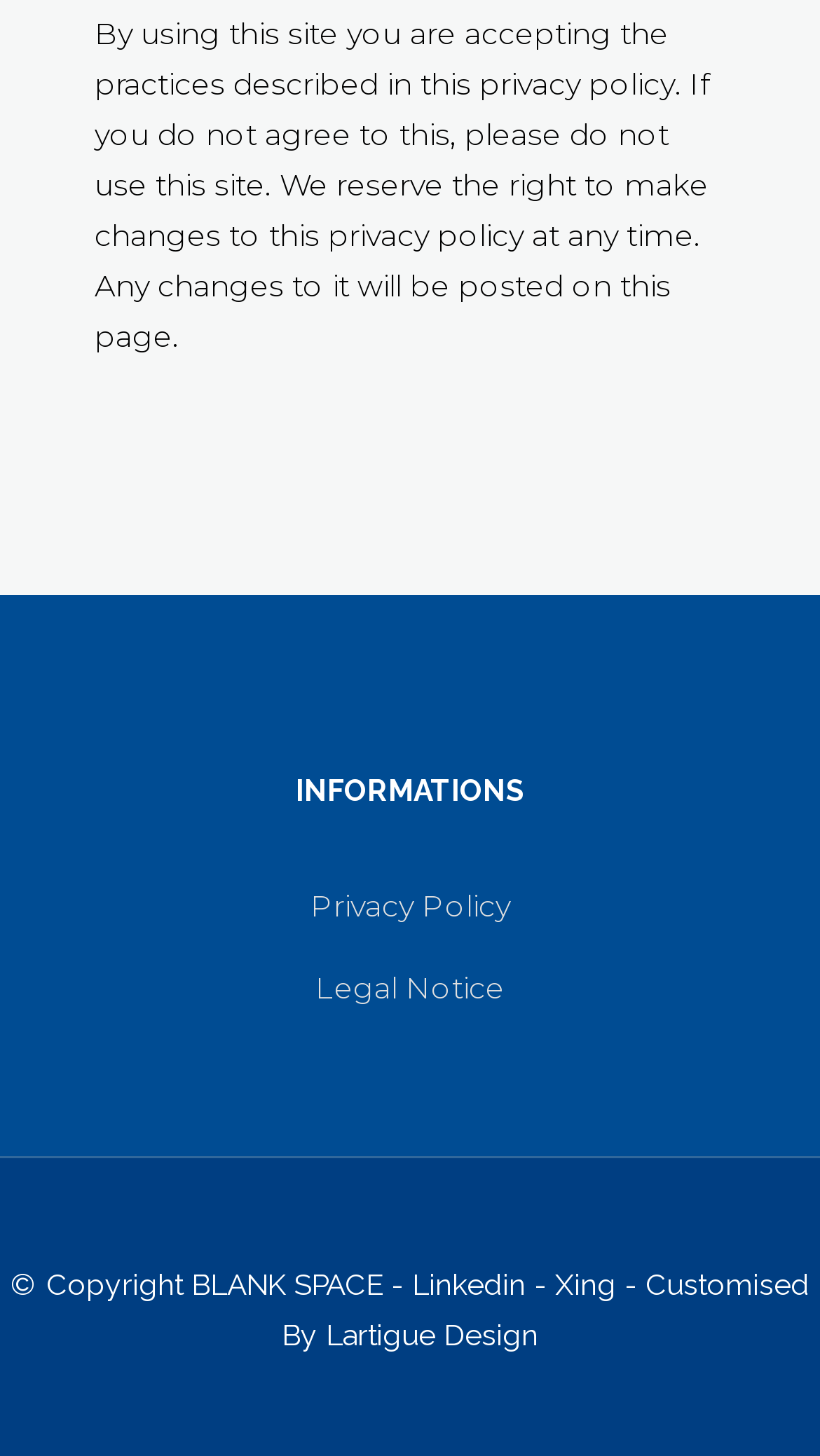Please provide a one-word or phrase answer to the question: 
Who customized the webpage design?

Lartigue Design